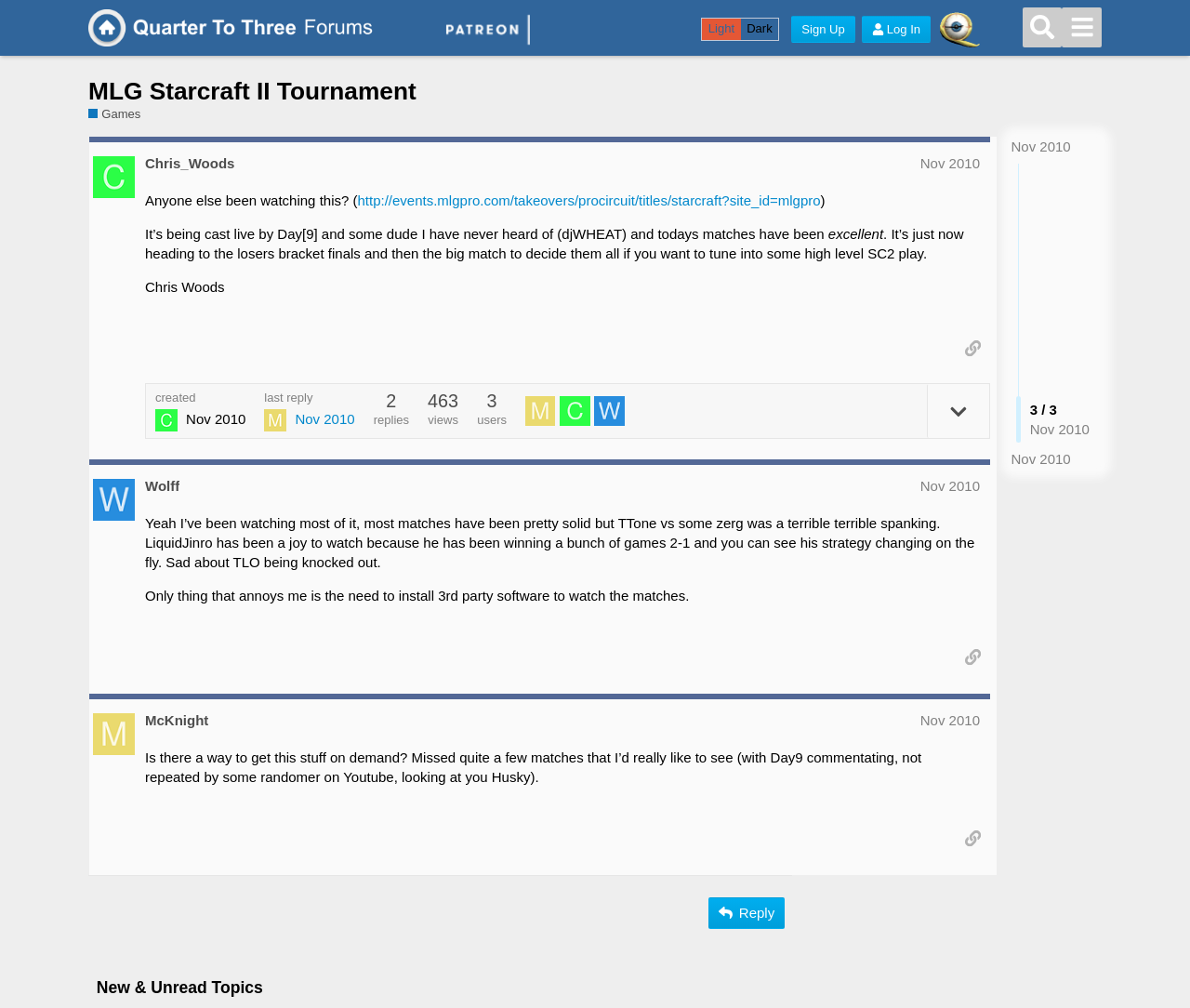Please find the bounding box coordinates of the clickable region needed to complete the following instruction: "Sign Up". The bounding box coordinates must consist of four float numbers between 0 and 1, i.e., [left, top, right, bottom].

[0.665, 0.016, 0.719, 0.042]